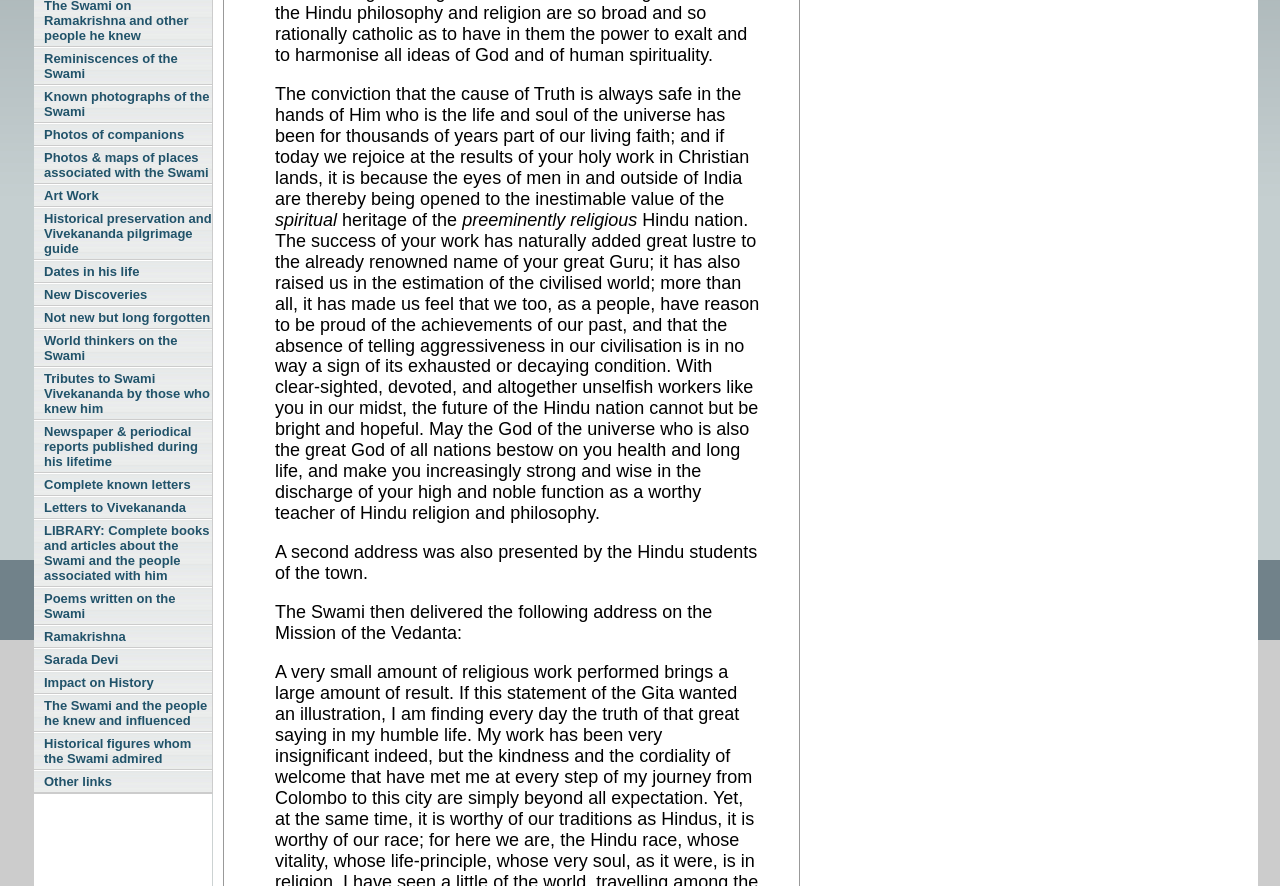Based on the element description Known photographs of the Swami, identify the bounding box coordinates for the UI element. The coordinates should be in the format (top-left x, top-left y, bottom-right x, bottom-right y) and within the 0 to 1 range.

[0.027, 0.096, 0.166, 0.139]